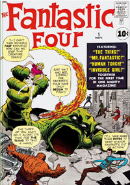Consider the image and give a detailed and elaborate answer to the question: 
Who is battling the Fantastic Four?

The caption describes the dynamic artwork featuring the Hulk battling the emerging team of superheroes, which includes the Human Torch and Mr. Fantastic, indicating that the Hulk is the one fighting the Fantastic Four.